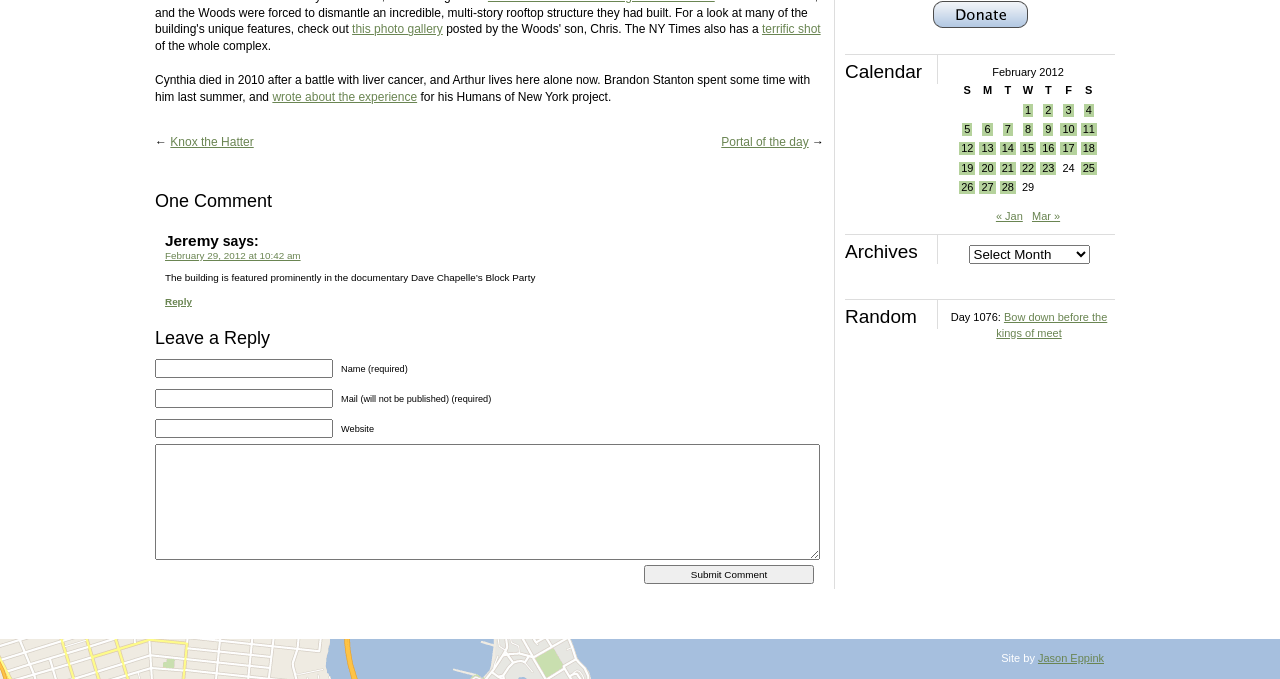Extract the bounding box coordinates for the UI element described by the text: "this photo gallery". The coordinates should be in the form of [left, top, right, bottom] with values between 0 and 1.

[0.275, 0.033, 0.346, 0.054]